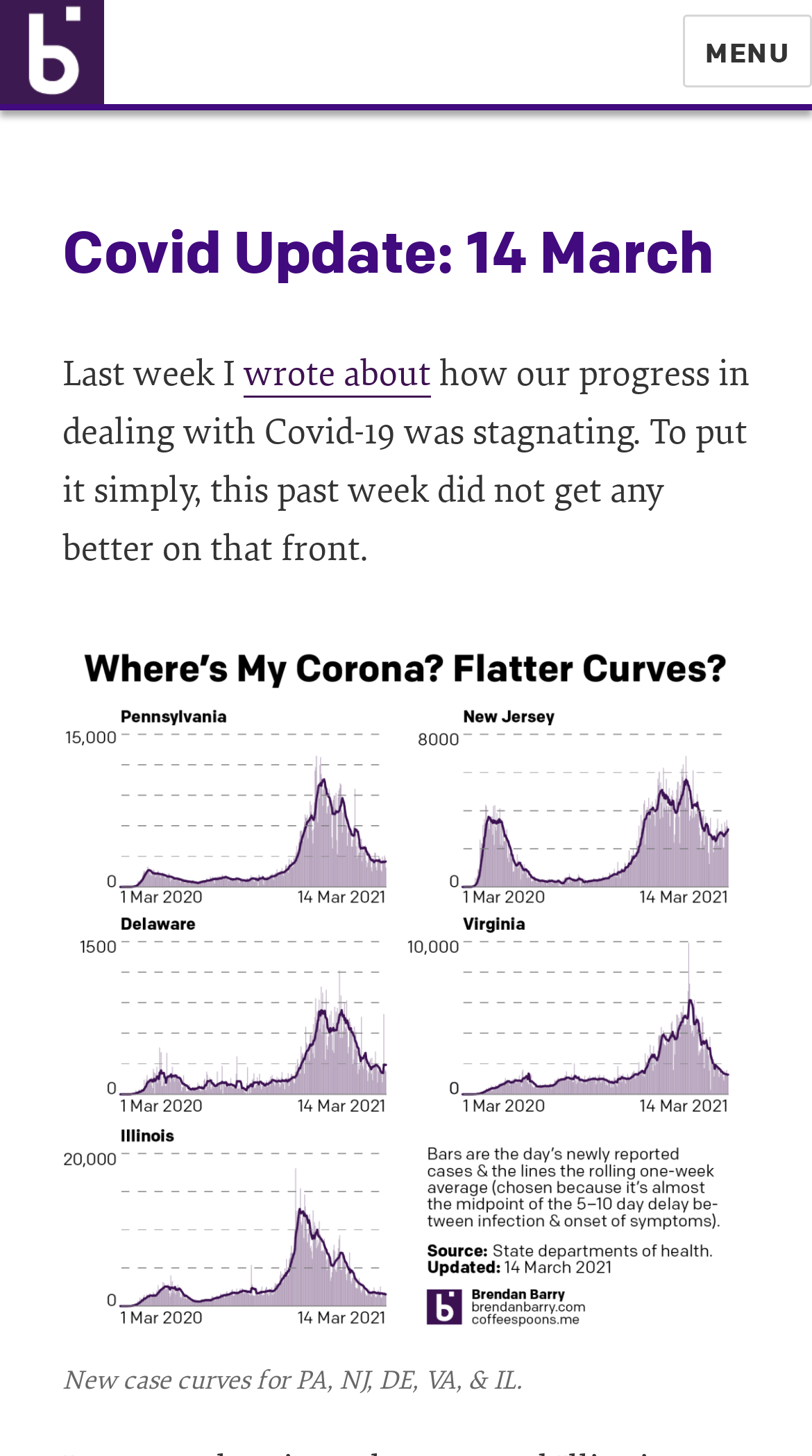What is shown in the figure?
Based on the image, give a concise answer in the form of a single word or short phrase.

New case curves